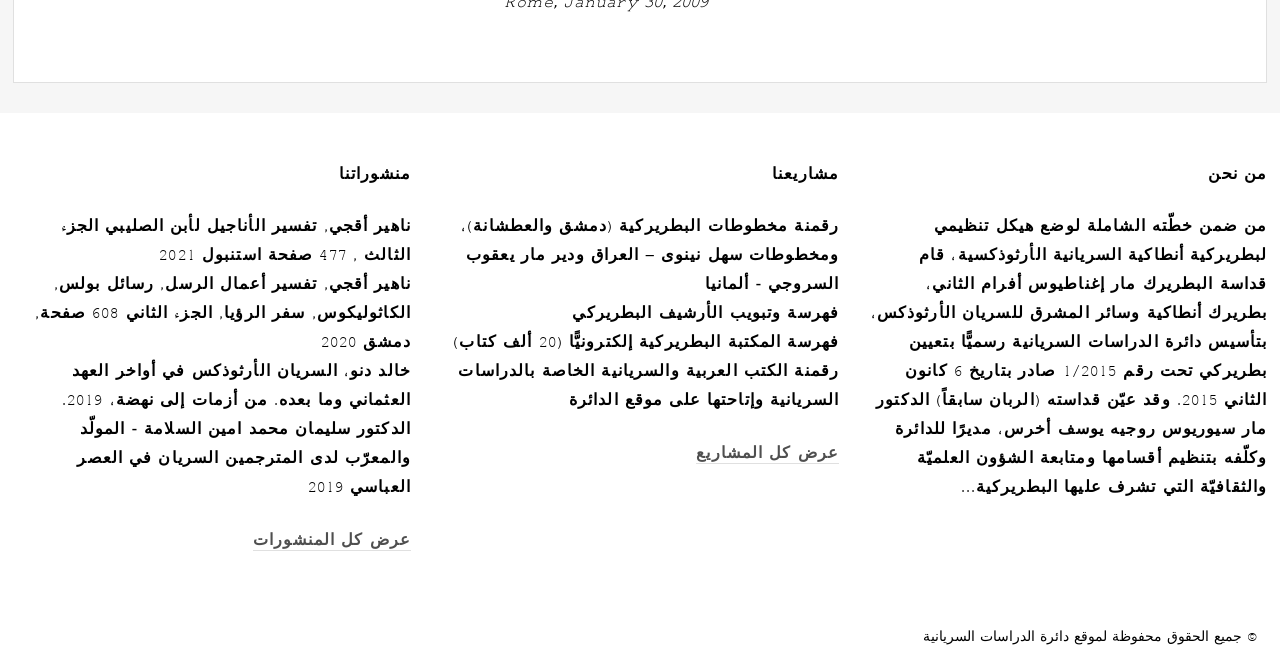Provide the bounding box coordinates for the UI element that is described as: "عرض كل المشاريع".

[0.544, 0.667, 0.656, 0.694]